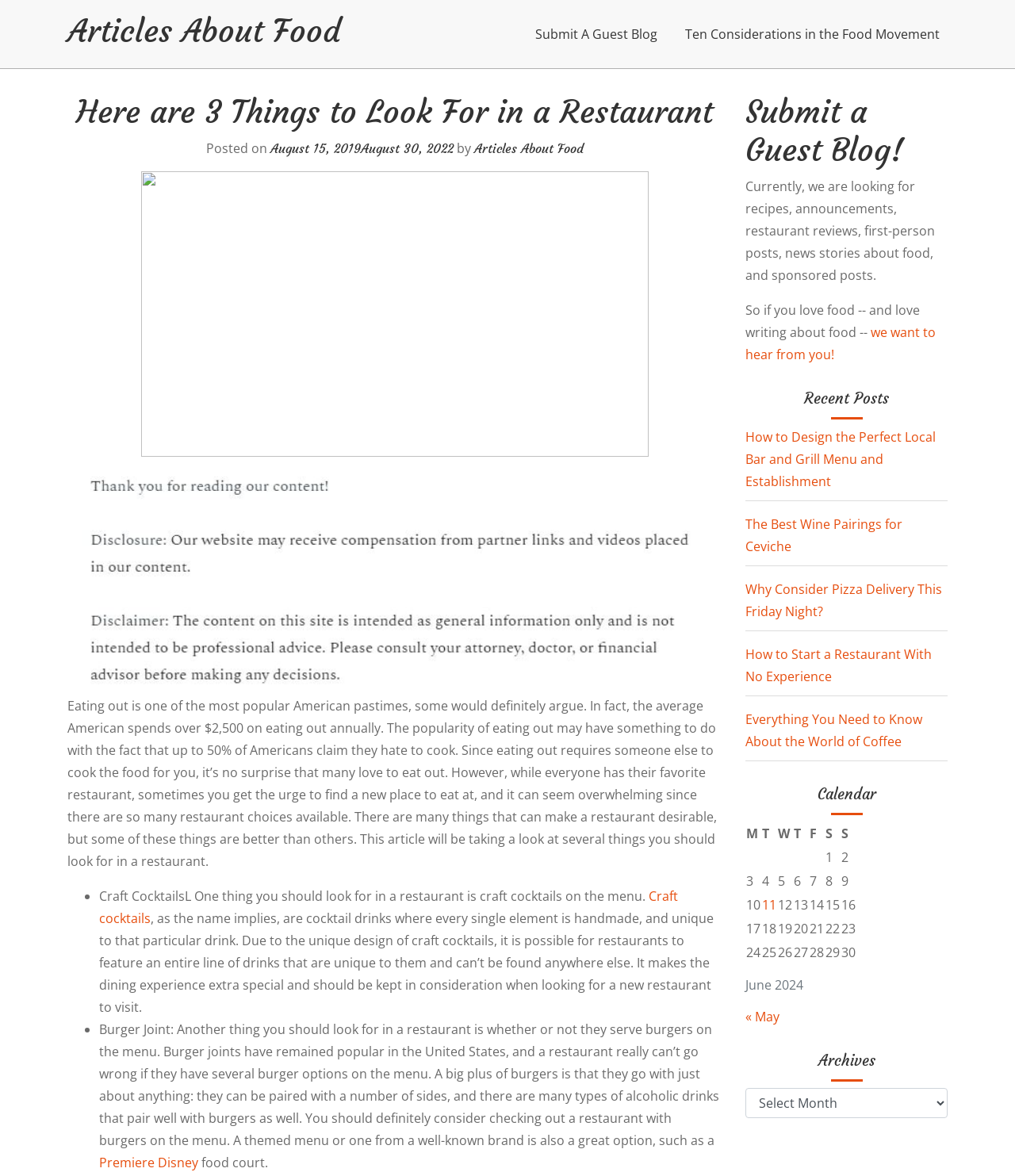Please find and generate the text of the main header of the webpage.

Here are 3 Things to Look For in a Restaurant